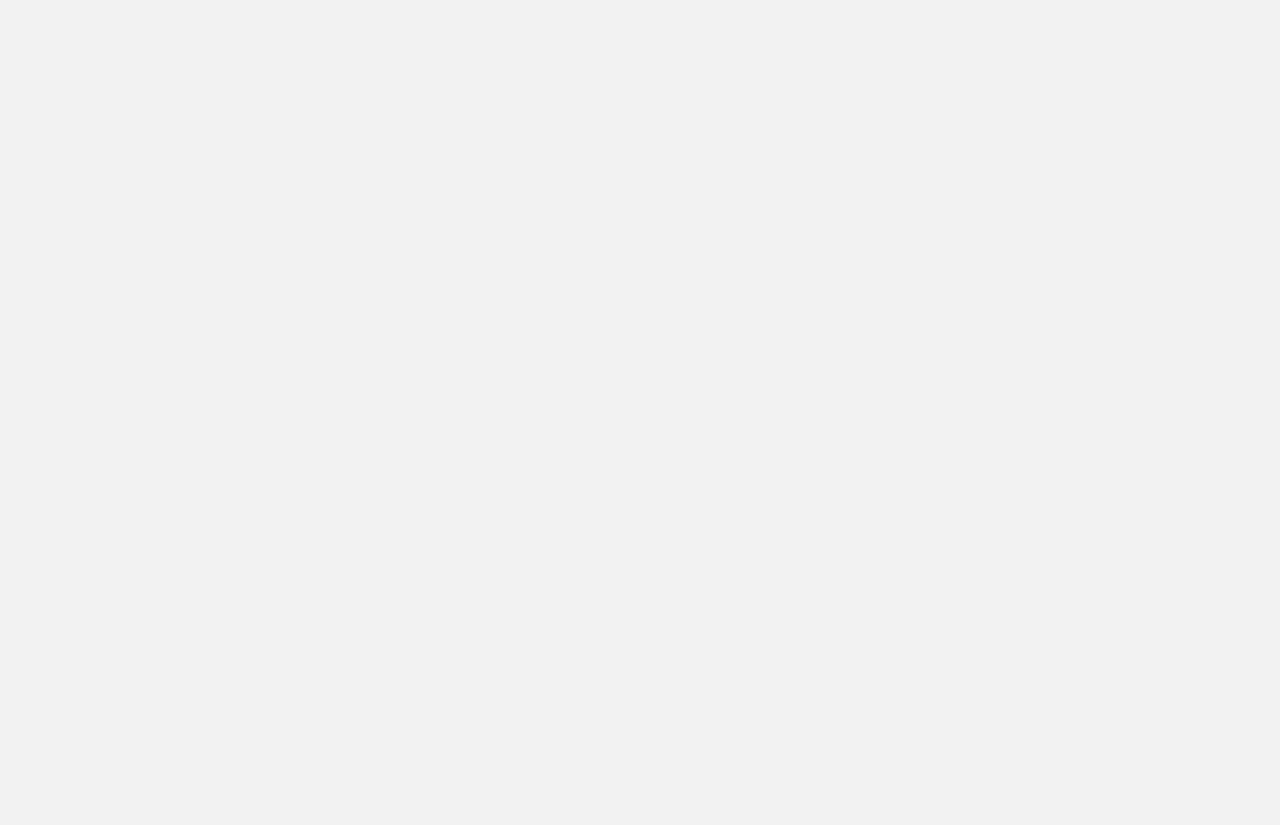Please specify the bounding box coordinates of the region to click in order to perform the following instruction: "Enter your name".

[0.137, 0.015, 0.863, 0.239]